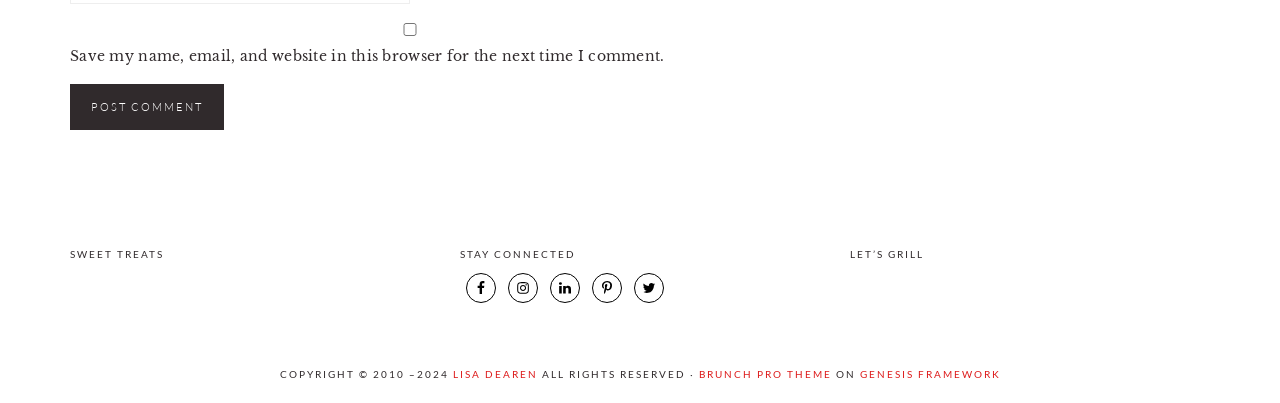Identify the bounding box coordinates of the HTML element based on this description: "title="Pork Tenderloin with Spice Rub"".

[0.759, 0.69, 0.836, 0.753]